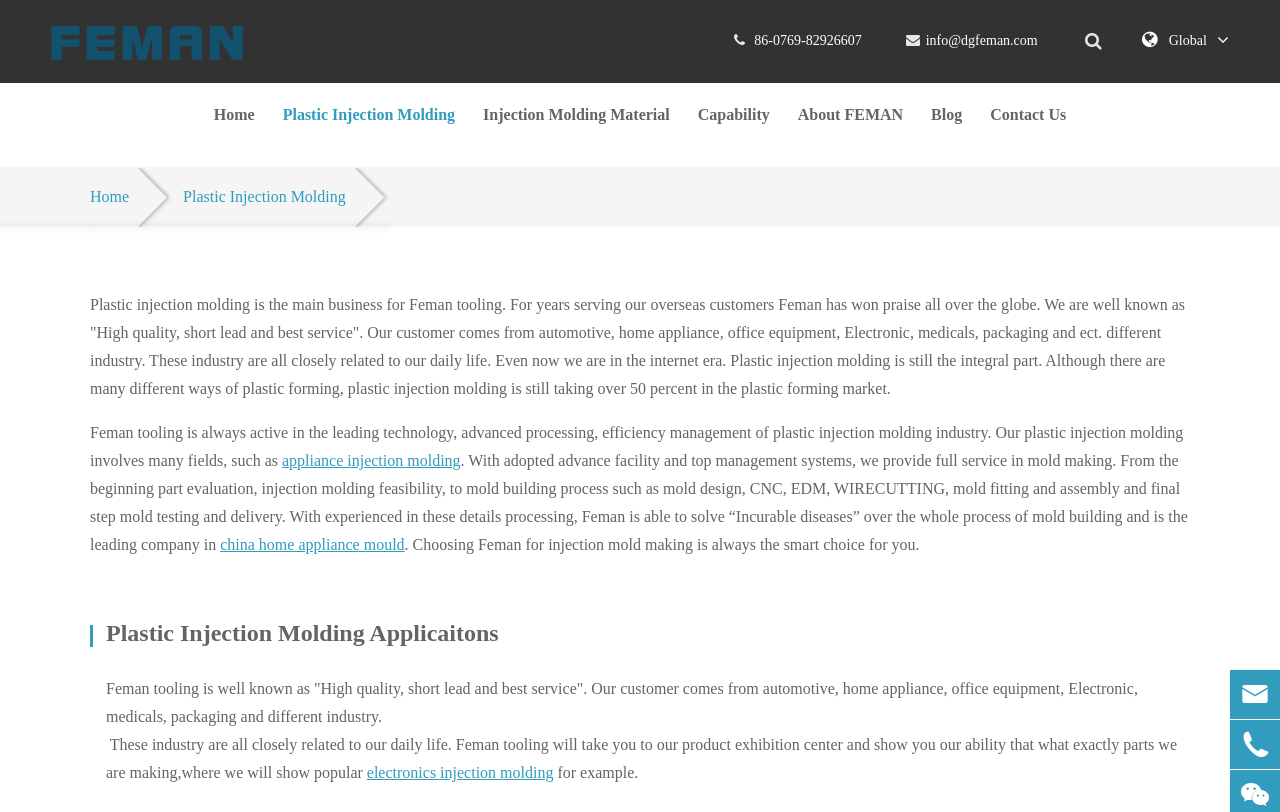What is the purpose of the search box?
Look at the image and answer the question with a single word or phrase.

To search the website